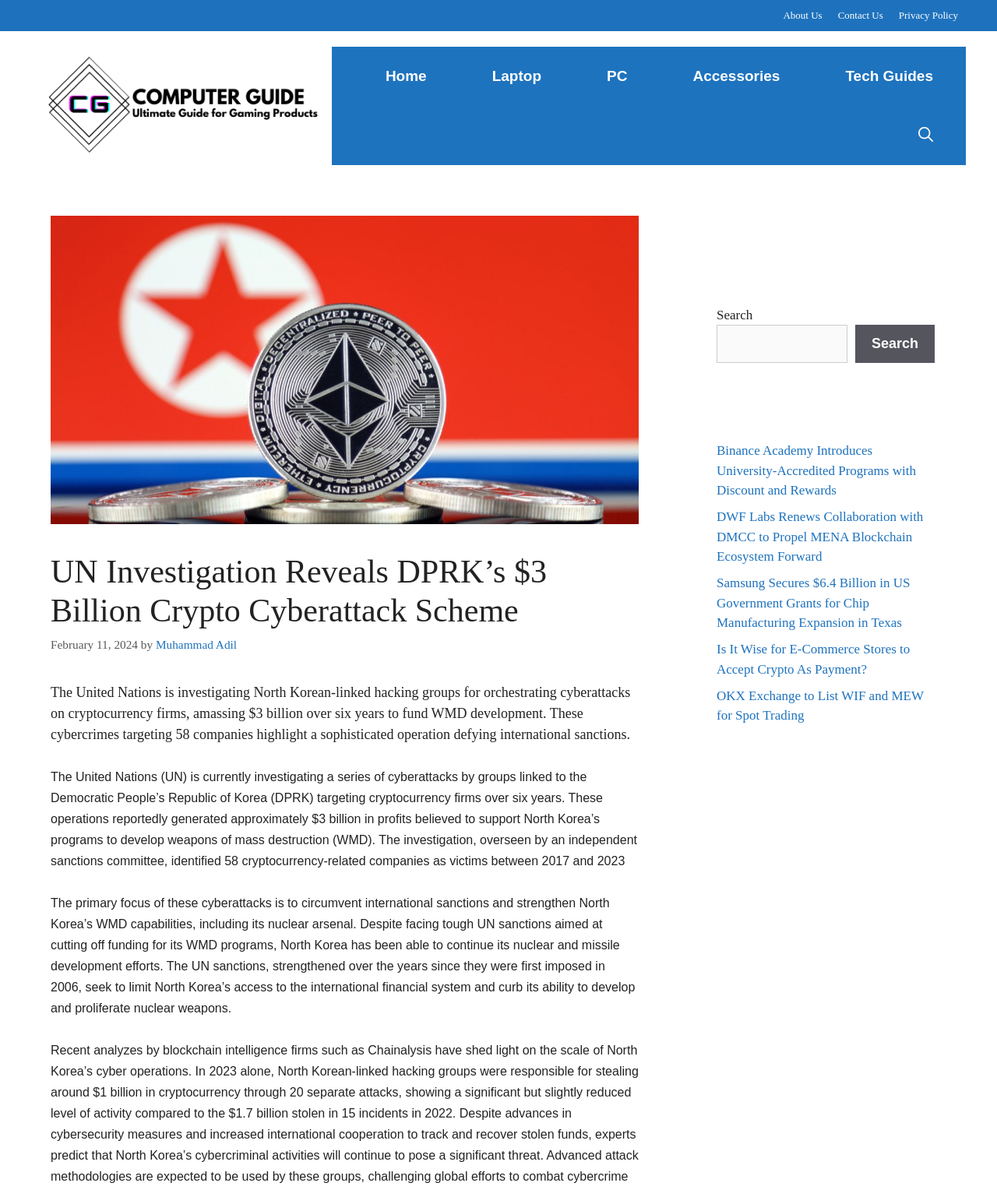What is the main title displayed on this webpage?

UN Investigation Reveals DPRK’s $3 Billion Crypto Cyberattack Scheme